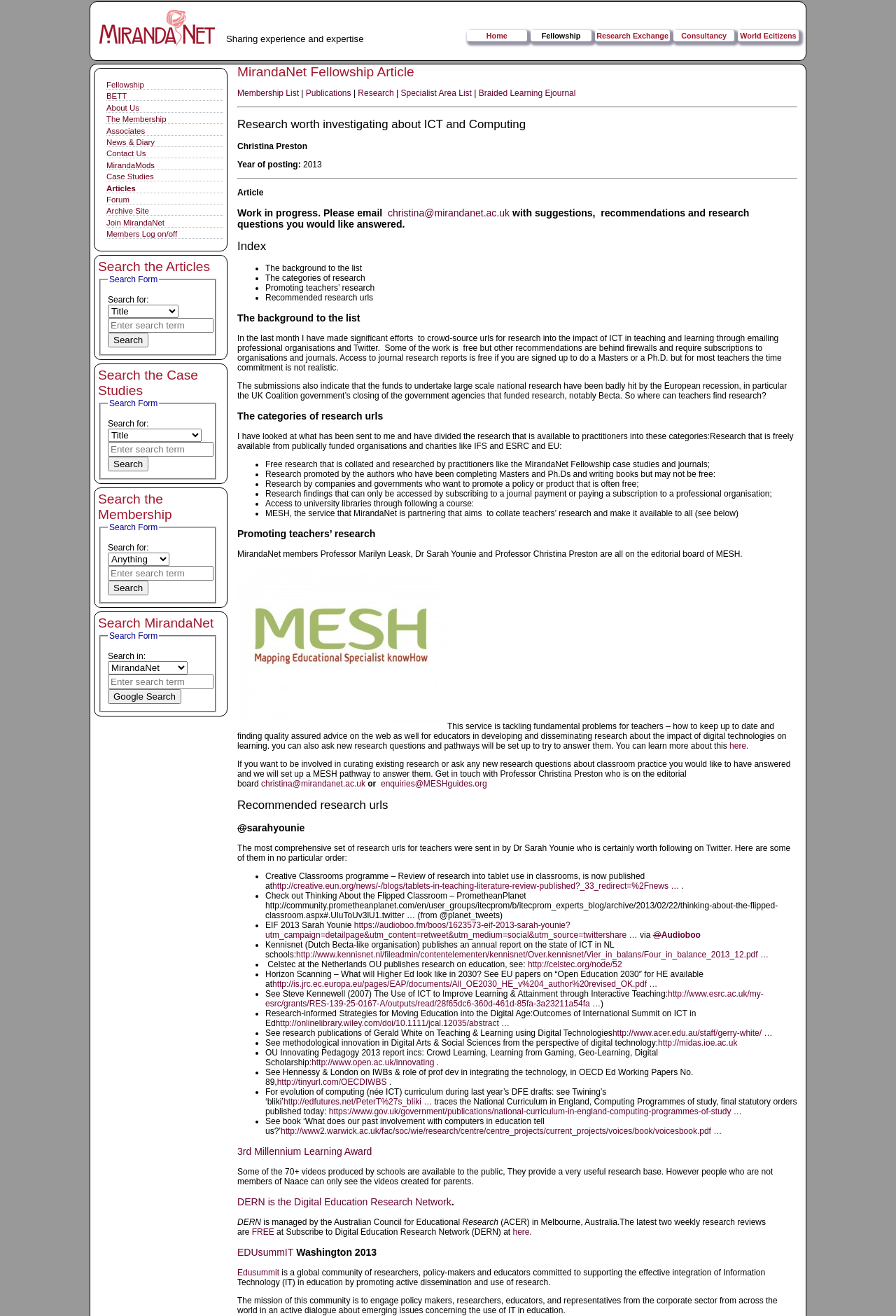Find the bounding box coordinates of the element's region that should be clicked in order to follow the given instruction: "Search in MirandaNet". The coordinates should consist of four float numbers between 0 and 1, i.e., [left, top, right, bottom].

[0.111, 0.48, 0.242, 0.541]